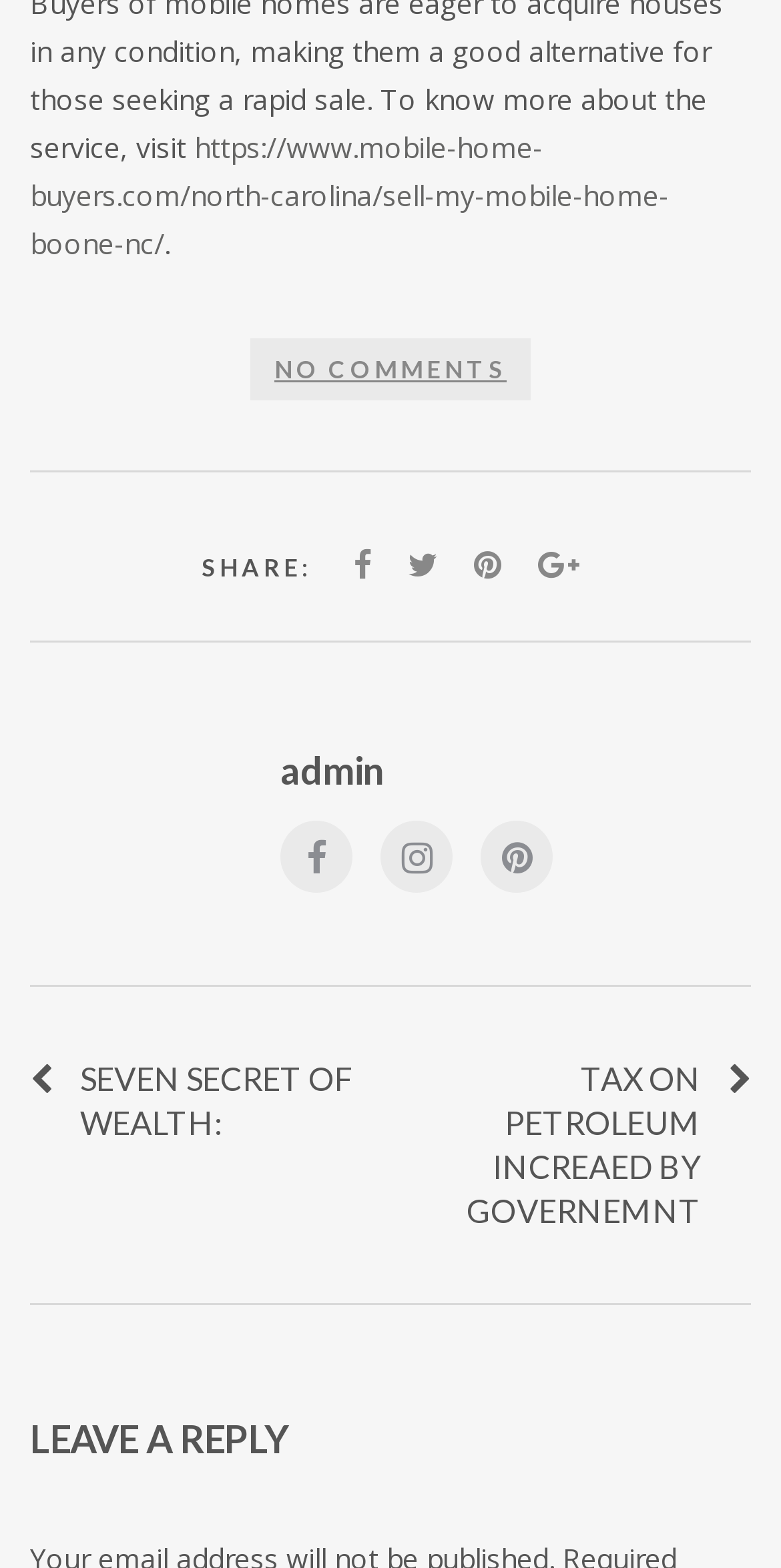Please determine the bounding box coordinates of the element's region to click in order to carry out the following instruction: "leave a reply". The coordinates should be four float numbers between 0 and 1, i.e., [left, top, right, bottom].

[0.038, 0.902, 0.962, 0.934]